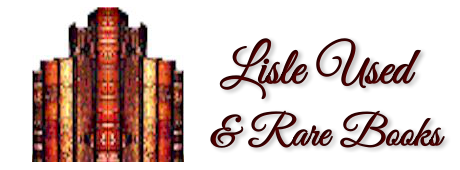Give a comprehensive caption that covers the entire image content.

The image features an elegant logo for "Lisle Used & Rare Books," prominently displaying a stylized depiction of stacked books with richly colored spines that give a vintage feel, reflective of the collection's essence. To the right of the book illustration, the text “Lisle Used & Rare Books” is presented in an ornate script, emphasizing the charm and allure of rare literary treasures. This logo encapsulates the bookstore's specialization in unique and hard-to-find books, inviting bibliophiles and collectors to explore their offerings. The overall design exudes a sense of nostalgia and appreciation for the literary arts, aligning perfectly with the store's identity.